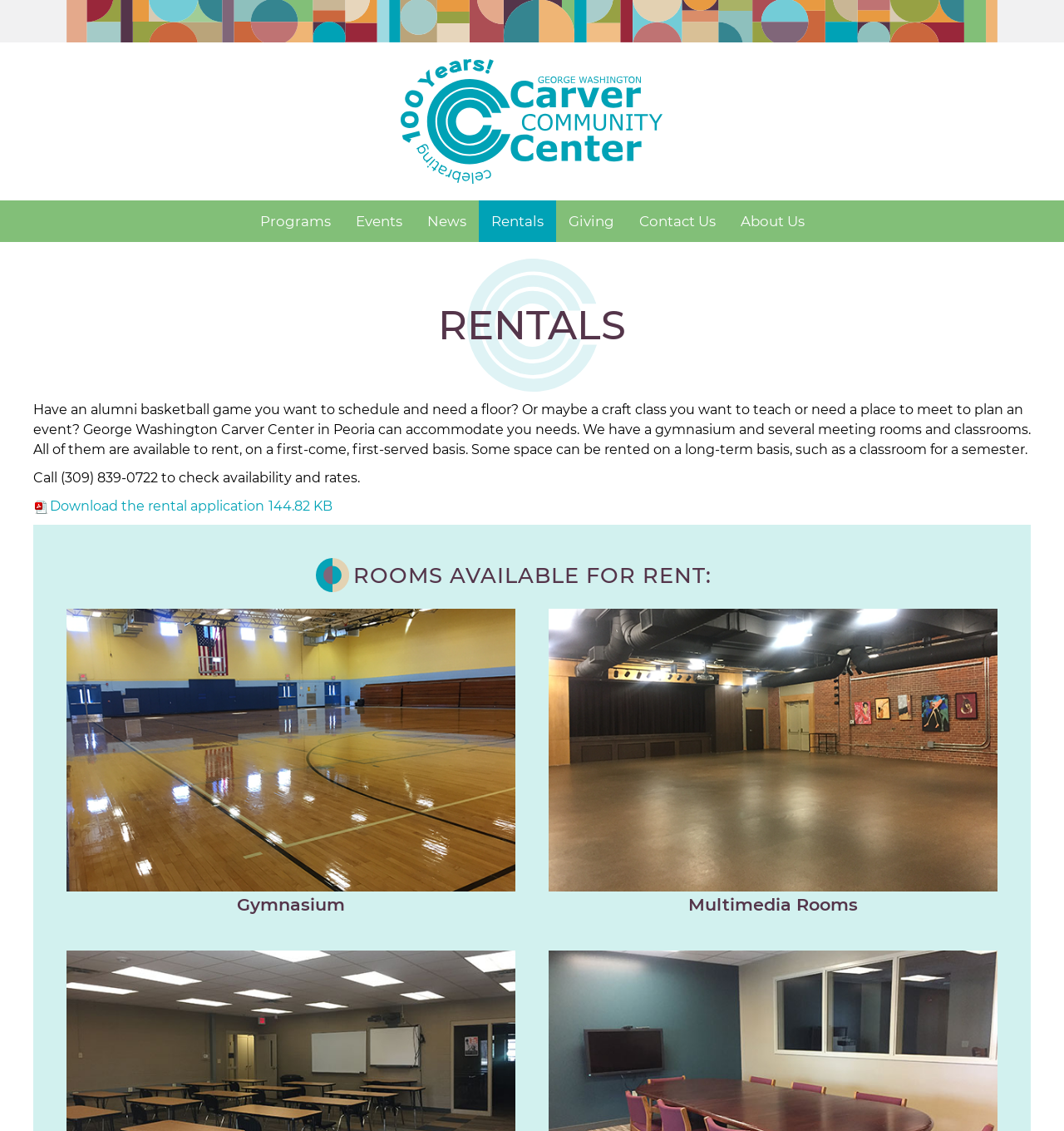Respond with a single word or phrase:
What is the main purpose of the George Washington Carver Center?

Rentals